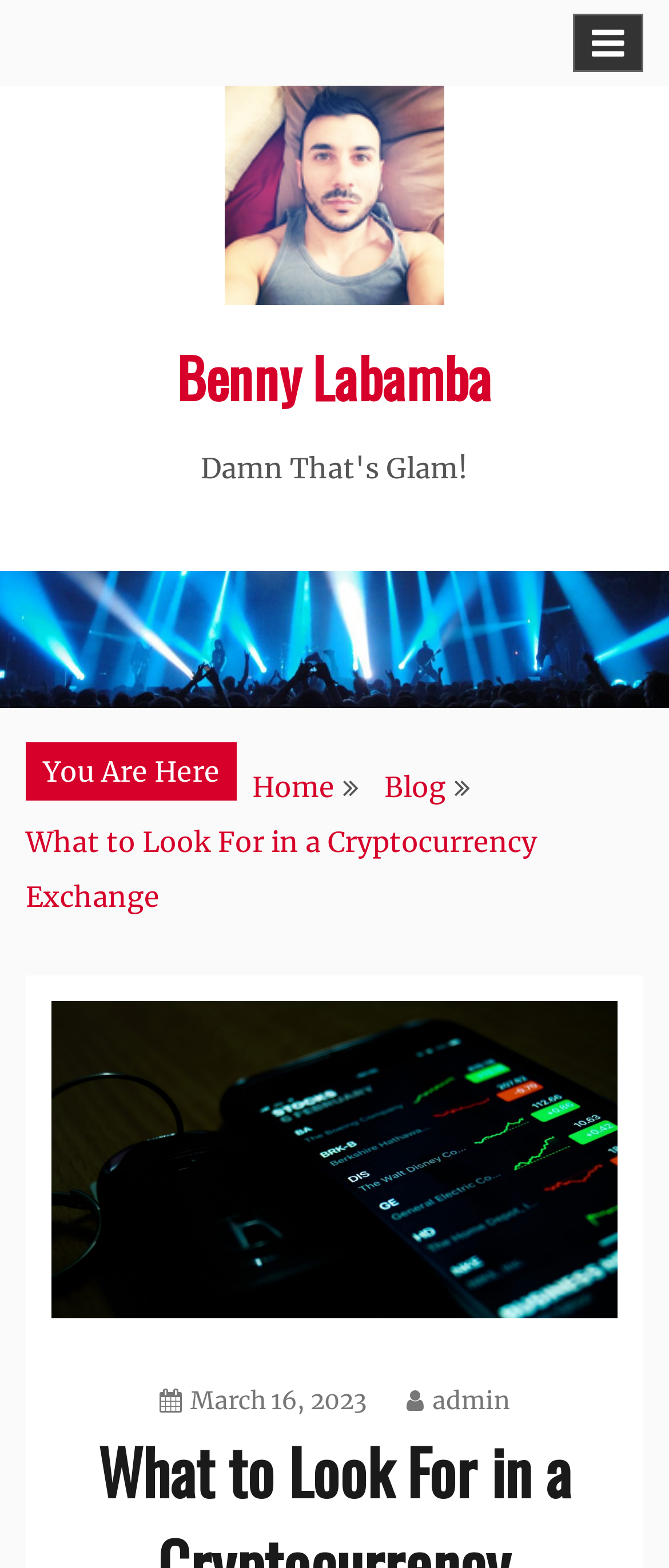Determine the main headline from the webpage and extract its text.

What to Look For in a Cryptocurrency Exchange